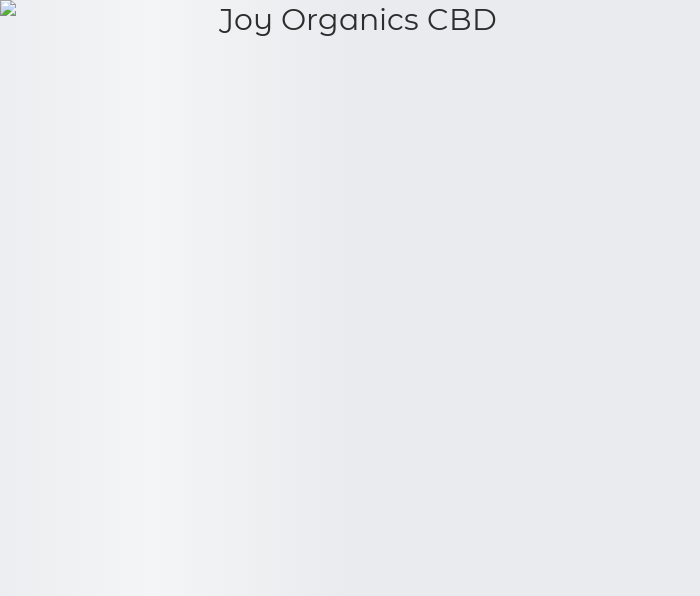What certification does Joy Organics hold for its CBD tinctures and salves?
Respond to the question with a well-detailed and thorough answer.

The caption states that Joy Organics was a pioneer in launching USDA-Certified Organic CBD tinctures and salves, which means that the company's products have met the standards for organic certification set by the US Department of Agriculture.